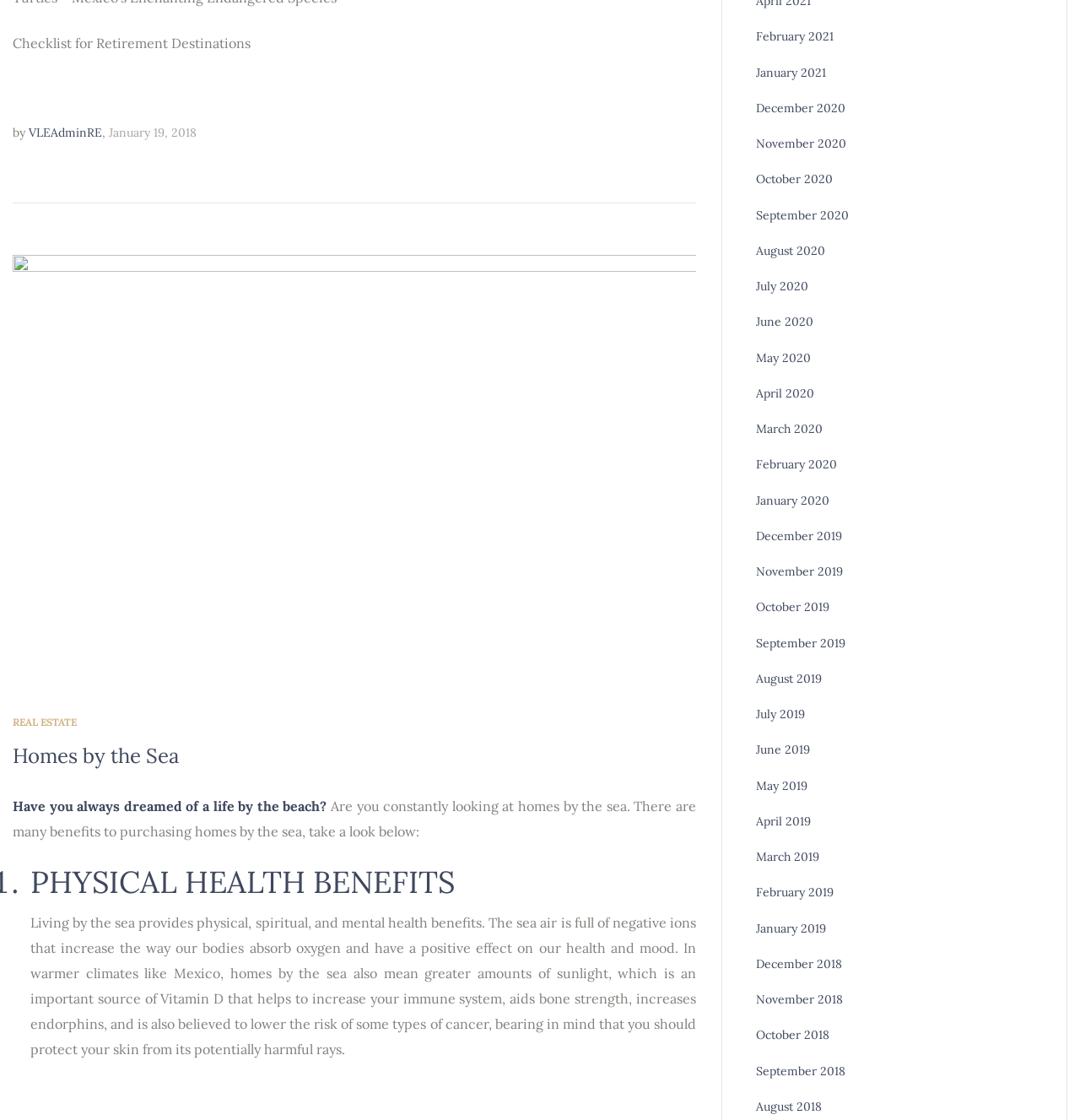Kindly provide the bounding box coordinates of the section you need to click on to fulfill the given instruction: "Explore the 'REAL ESTATE' category".

[0.012, 0.639, 0.071, 0.65]